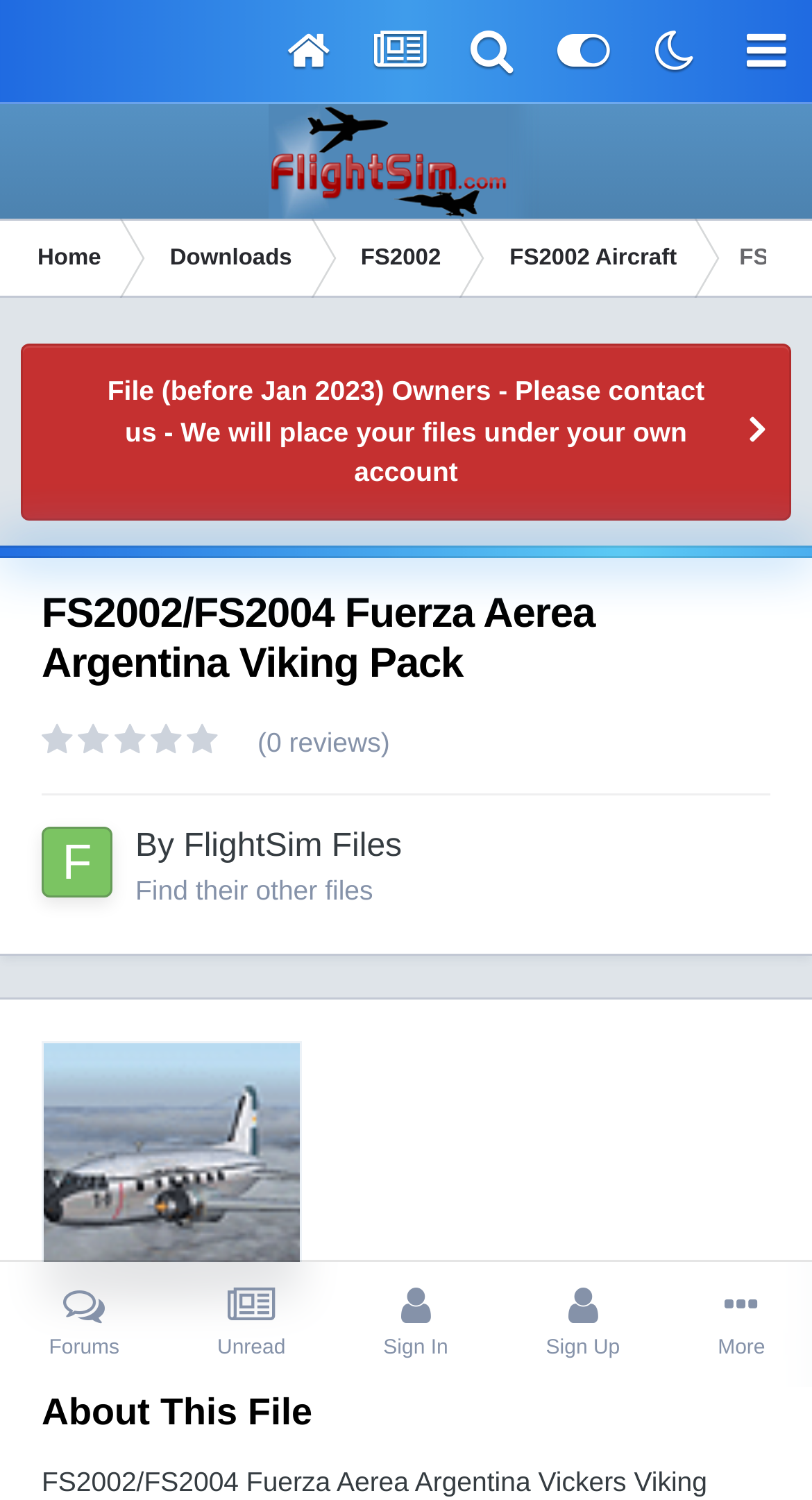Determine the bounding box coordinates for the clickable element to execute this instruction: "Read about this file". Provide the coordinates as four float numbers between 0 and 1, i.e., [left, top, right, bottom].

[0.051, 0.924, 0.385, 0.957]